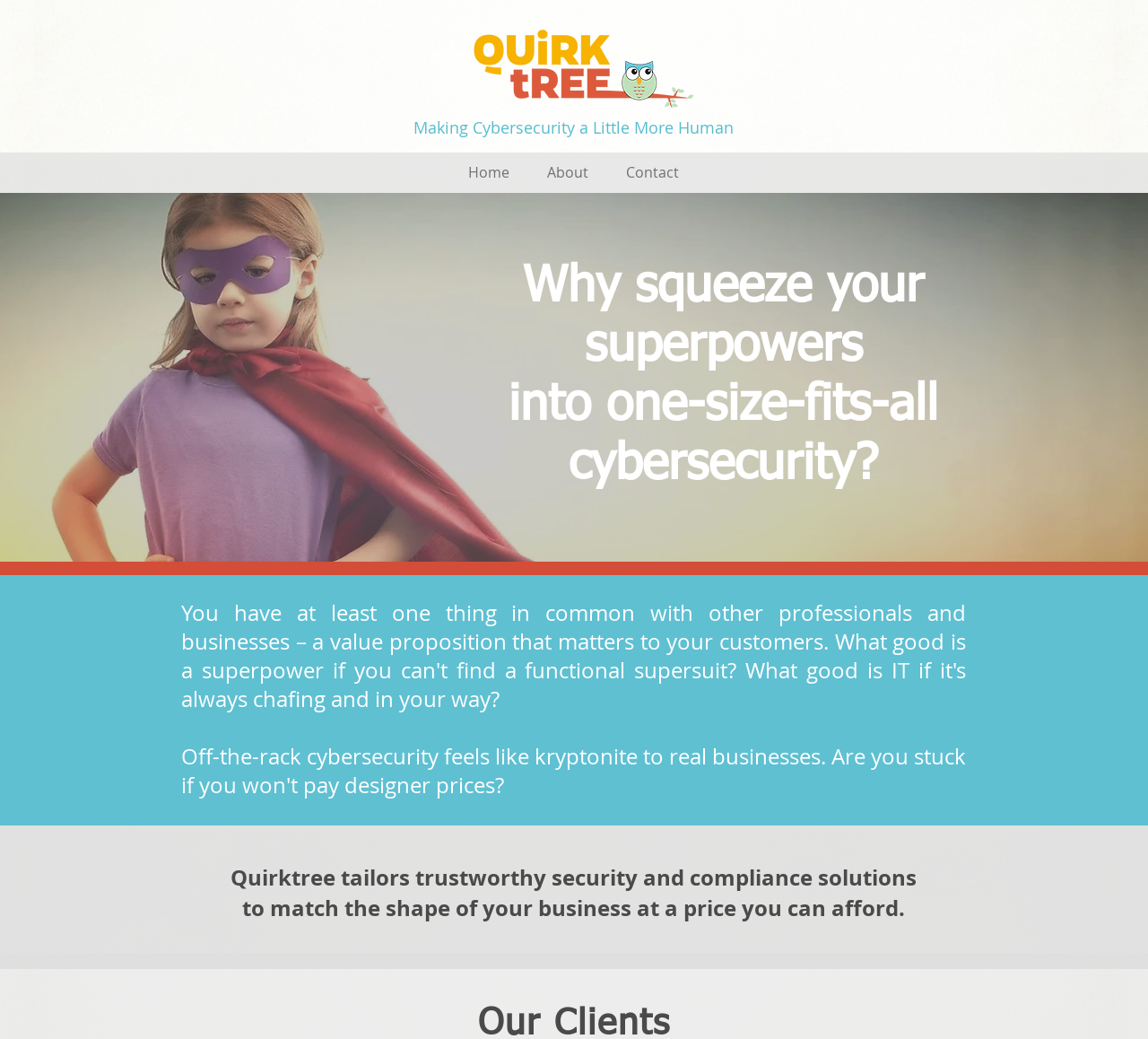Extract the bounding box coordinates for the UI element described by the text: "About". The coordinates should be in the form of [left, top, right, bottom] with values between 0 and 1.

[0.46, 0.153, 0.529, 0.18]